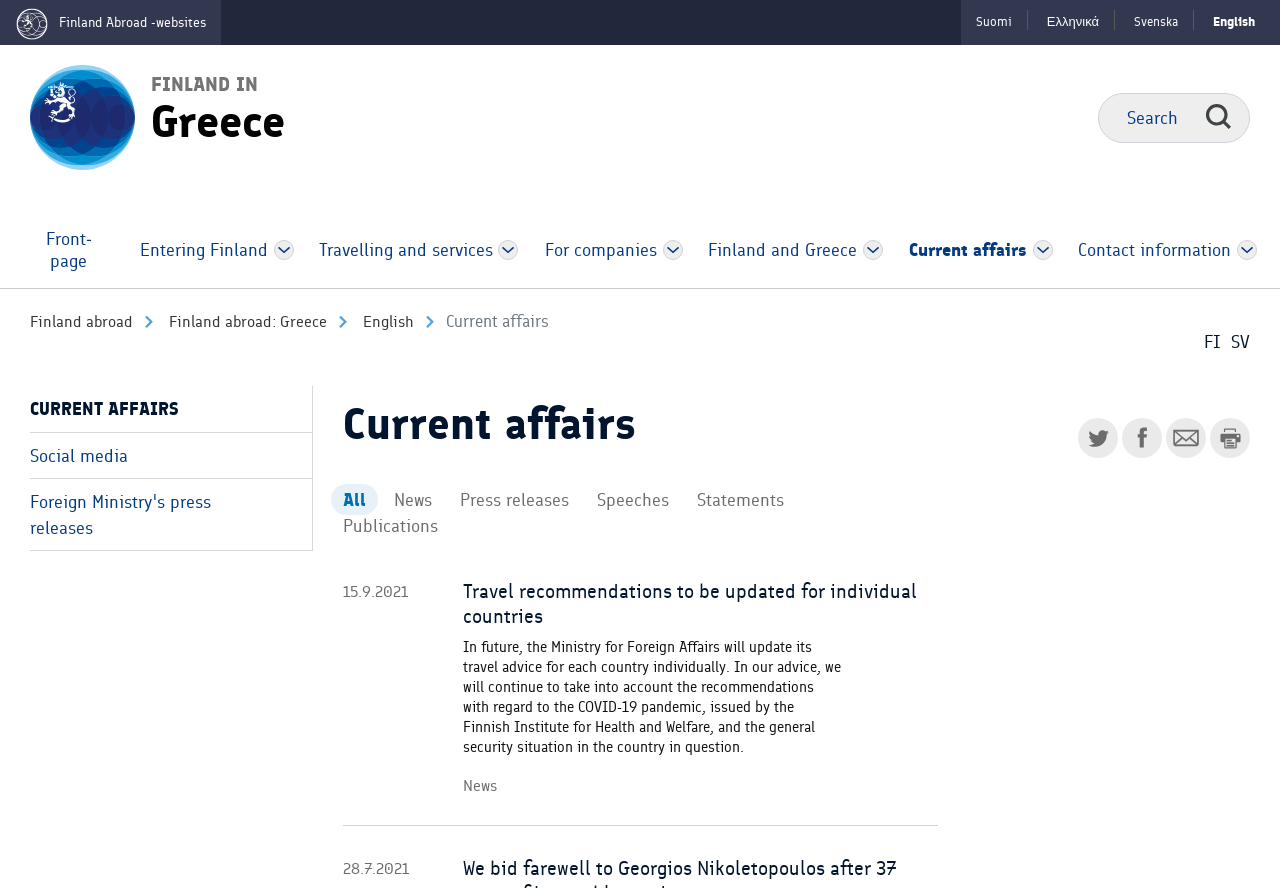Determine the bounding box for the UI element as described: "Foreign Ministry's press releases". The coordinates should be represented as four float numbers between 0 and 1, formatted as [left, top, right, bottom].

[0.023, 0.54, 0.243, 0.619]